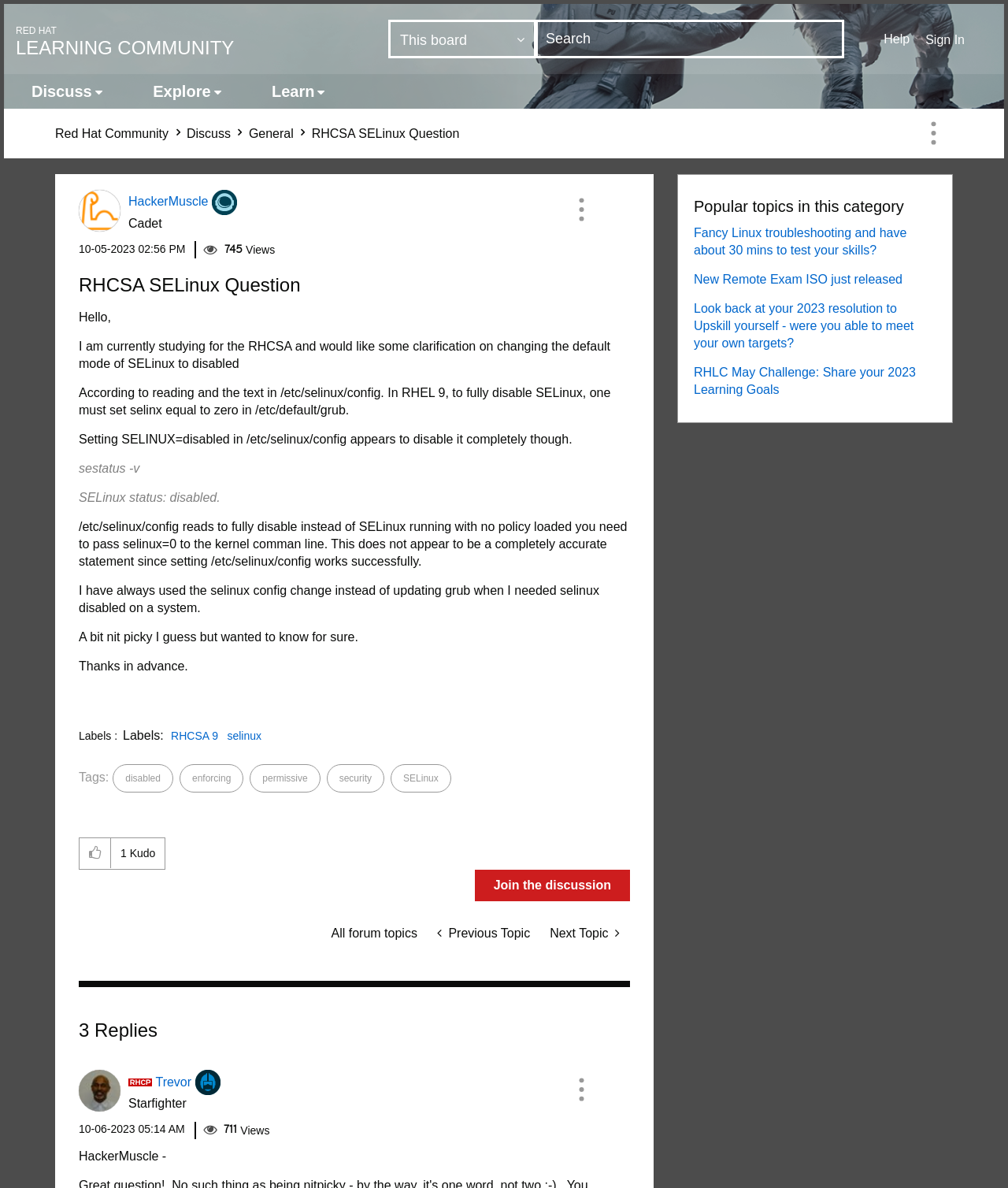Identify the bounding box coordinates of the specific part of the webpage to click to complete this instruction: "View profile of HackerMuscle".

[0.127, 0.164, 0.207, 0.175]